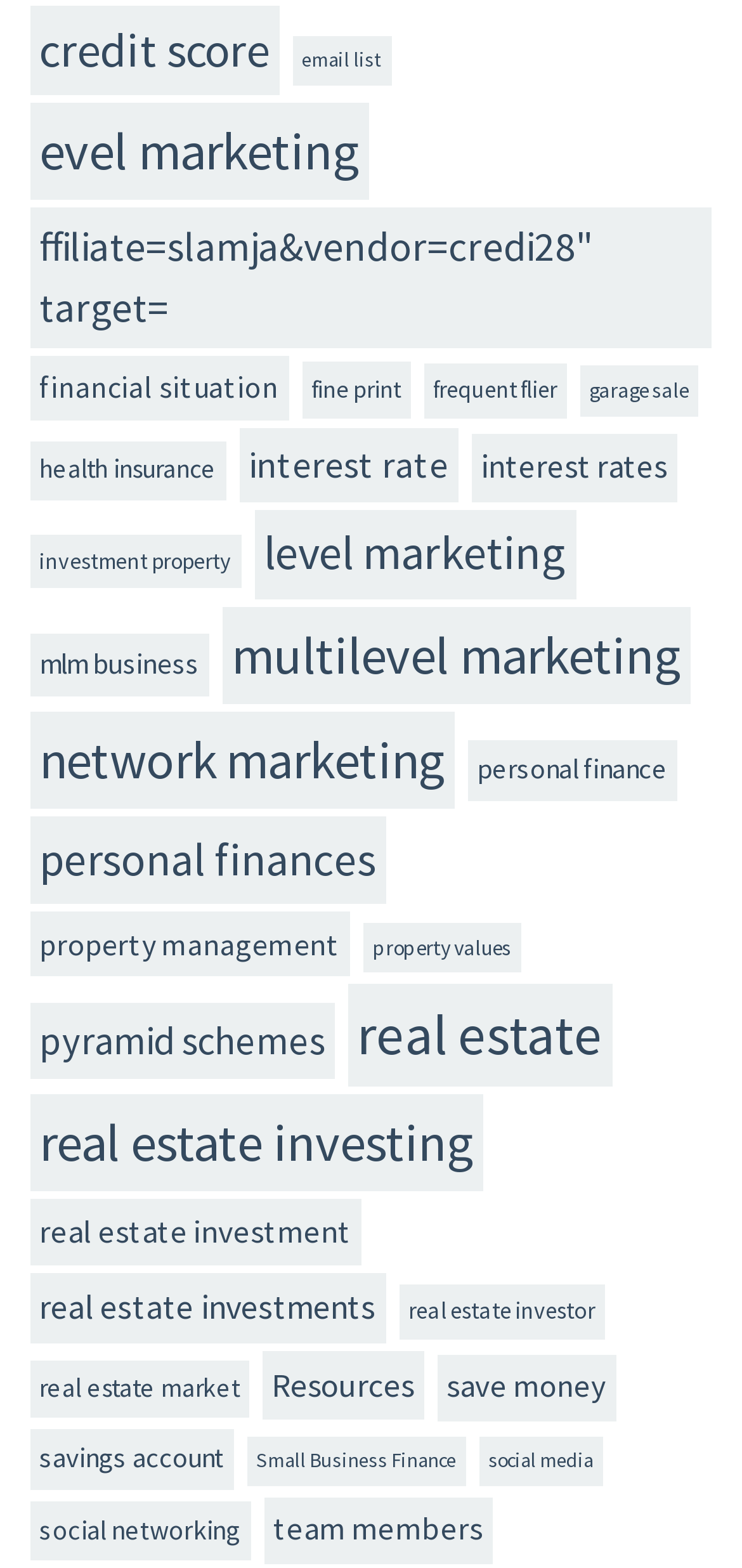What is the category with the fewest items?
Analyze the image and provide a thorough answer to the question.

By analyzing the links on the webpage, I found that the category 'email list' has the fewest items, with only 9 items listed.